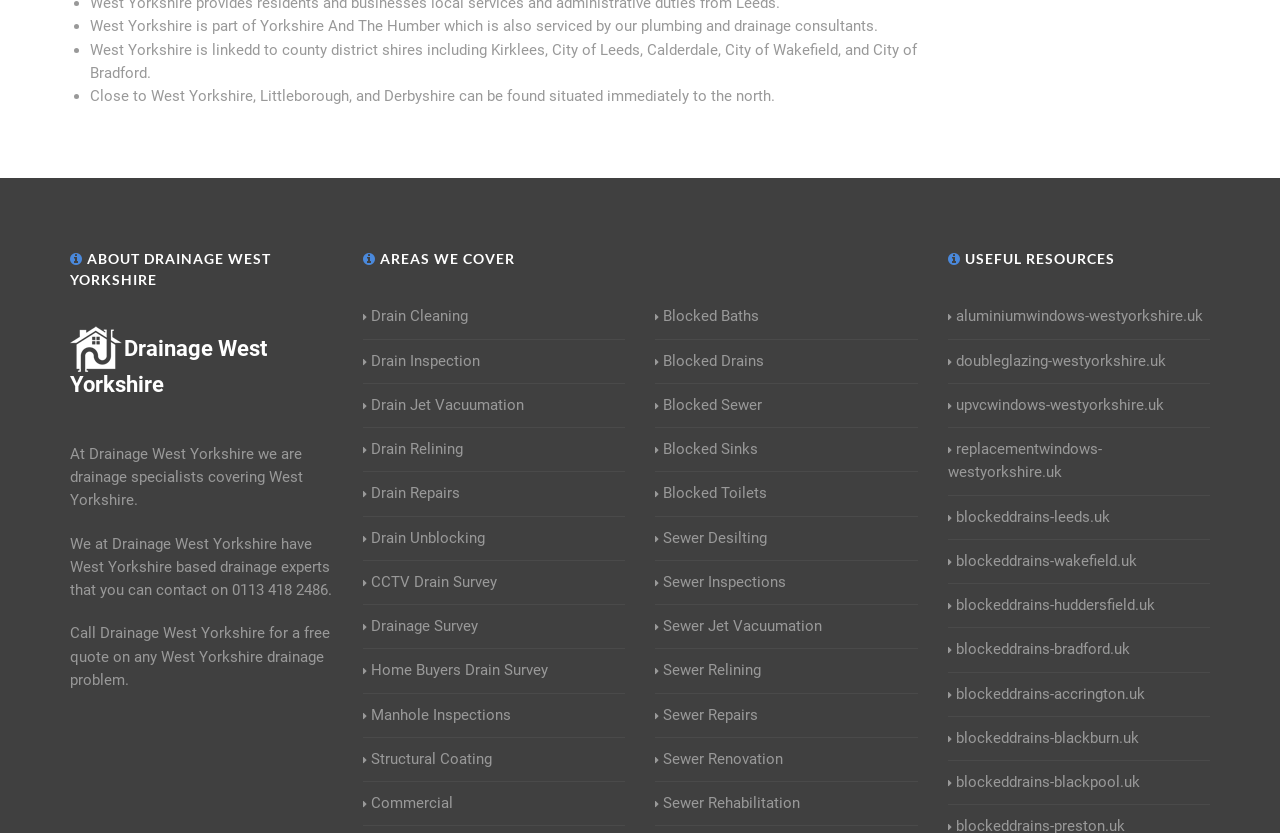Extract the bounding box for the UI element that matches this description: "Commercial".

[0.283, 0.951, 0.354, 0.979]